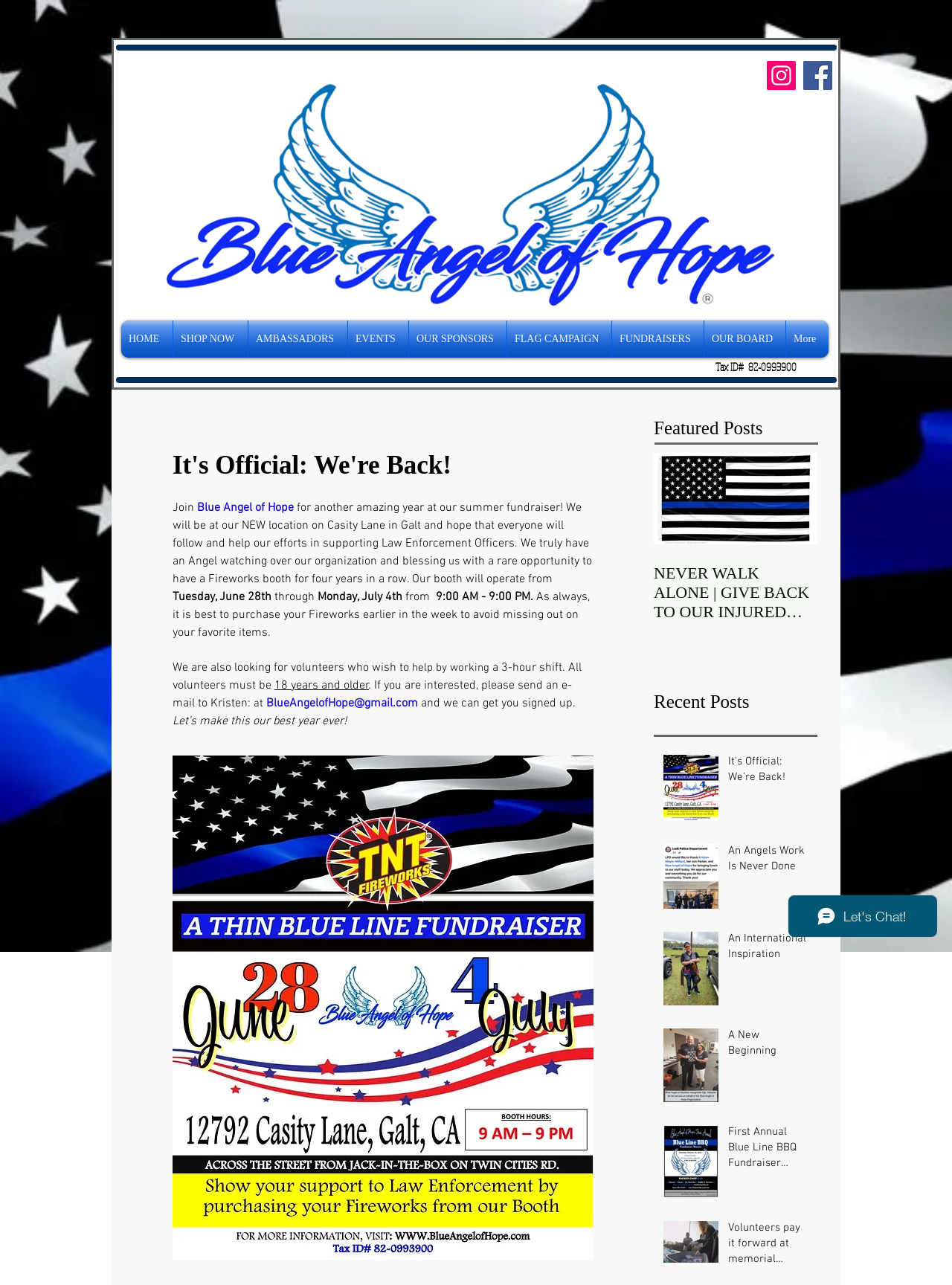Locate the bounding box coordinates of the element I should click to achieve the following instruction: "Click the Instagram link".

[0.805, 0.047, 0.836, 0.07]